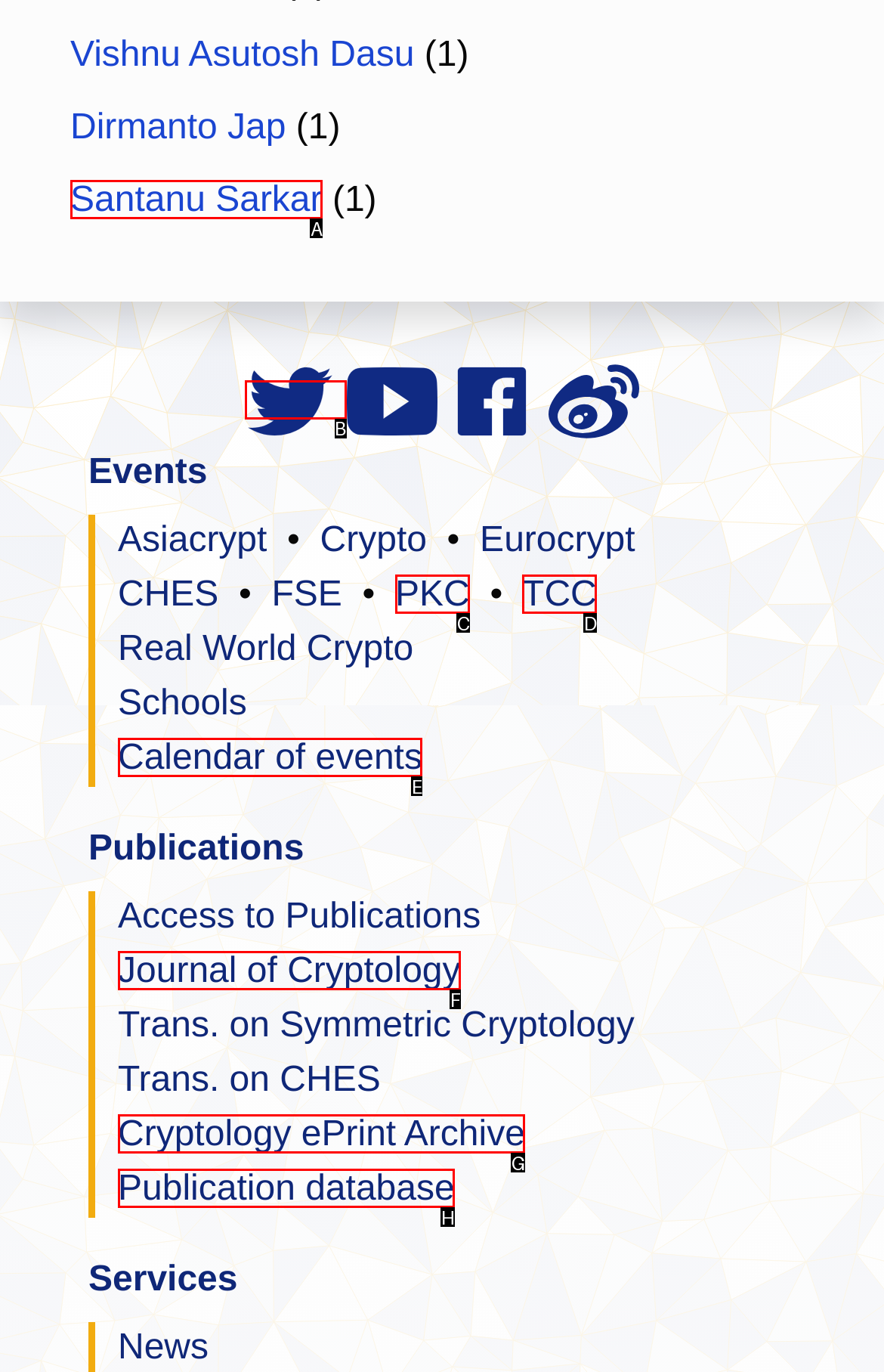Identify which option matches the following description: TCC
Answer by giving the letter of the correct option directly.

D